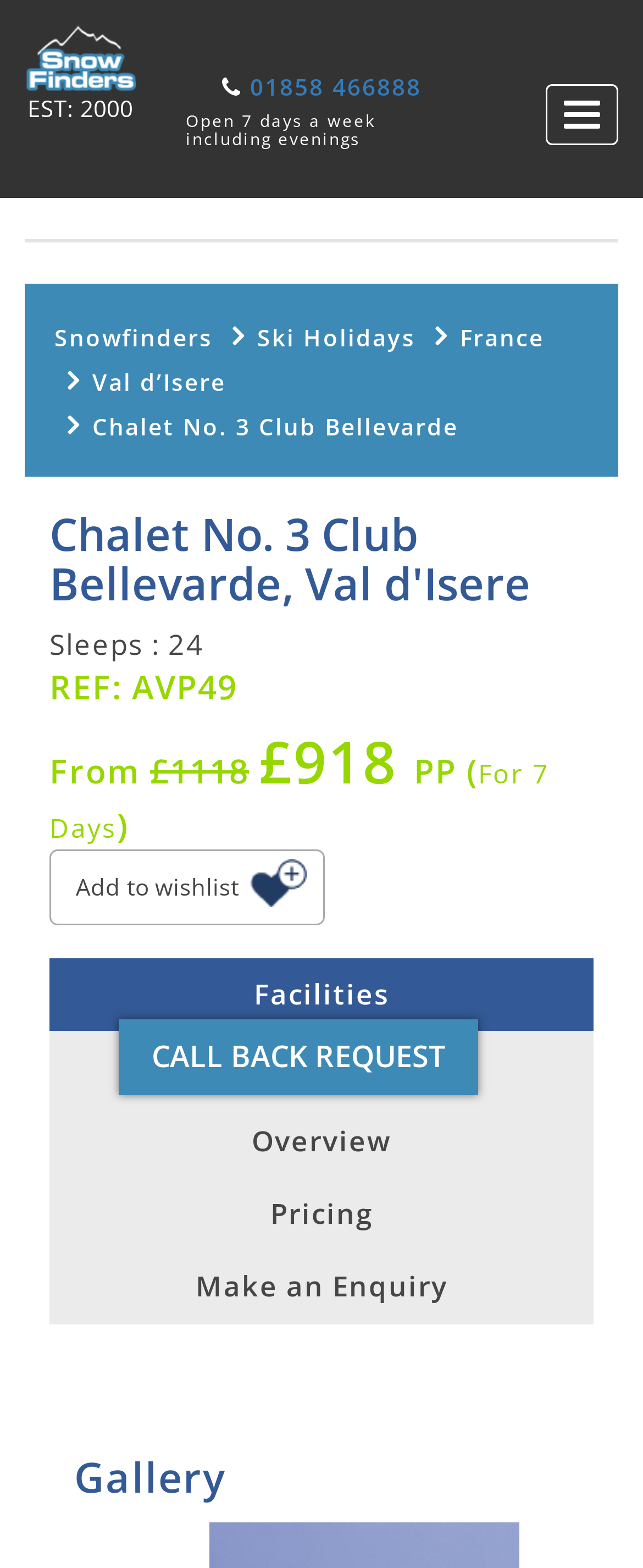Respond with a single word or phrase to the following question:
What is the price of this chalet per person?

£918